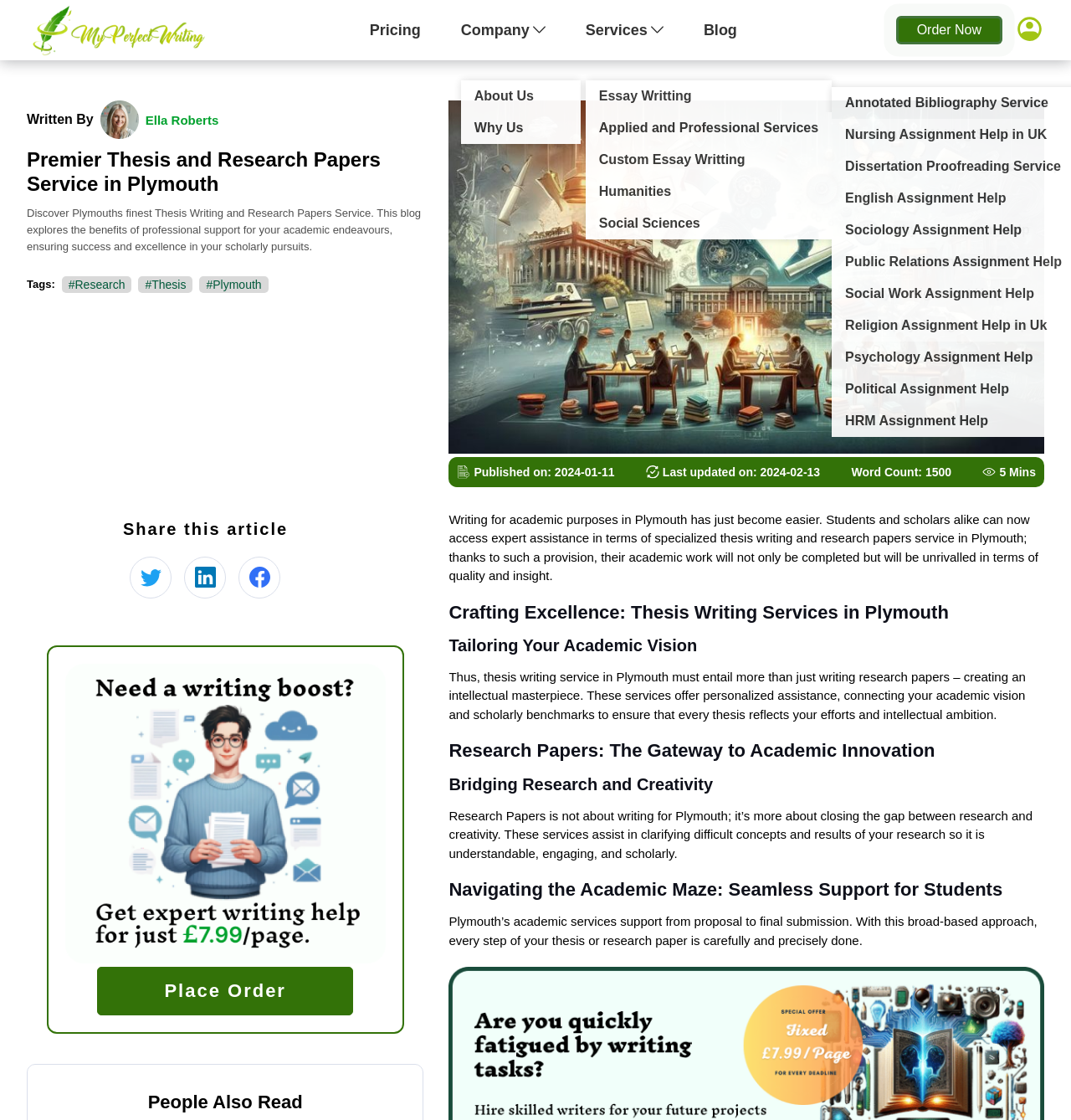Determine the bounding box coordinates of the clickable region to carry out the instruction: "Click on the 'Pricing' link".

[0.345, 0.0, 0.393, 0.054]